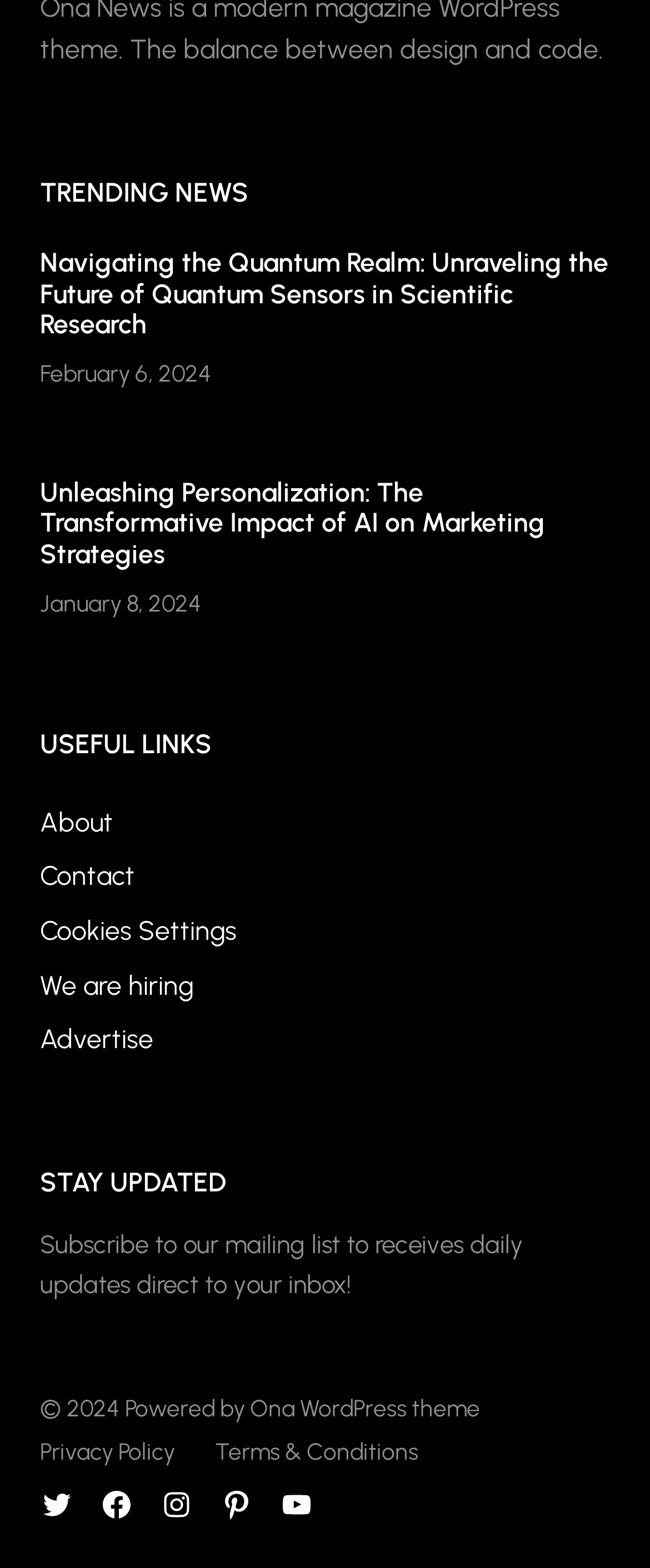How many articles are on the trending news page?
Look at the image and respond with a single word or a short phrase.

2